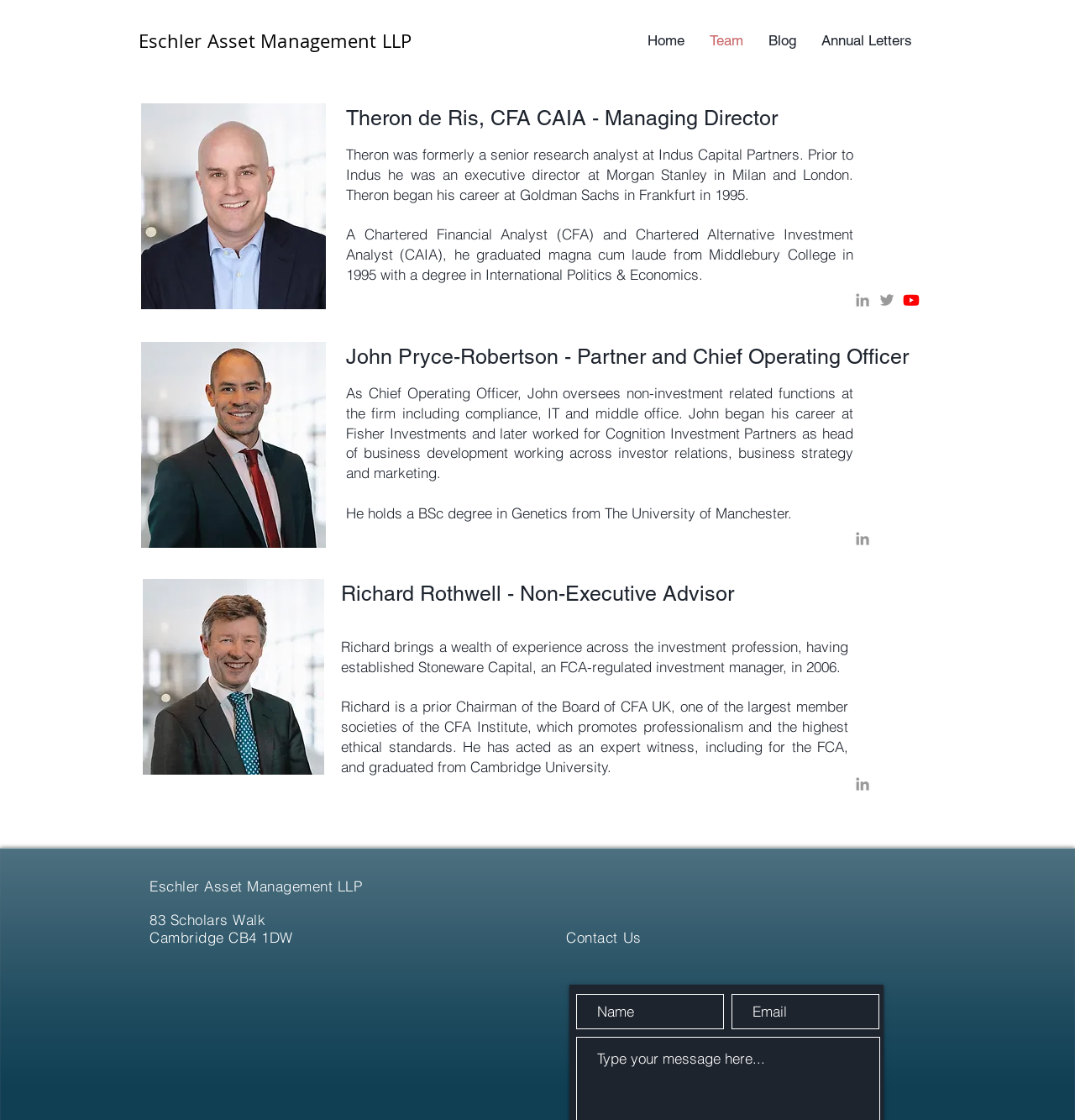Provide a thorough description of the webpage you see.

The webpage is about the team of Eschler Asset Management LLP. At the top, there is a heading with the company name, followed by a navigation bar with links to different sections of the website, including Home, Team, Blog, and Annual Letters.

Below the navigation bar, there is a main section that contains information about the team members. The first team member, Theron de Ris, is displayed with a photo on the left and a heading with his name and title on the right. Below the heading, there are two paragraphs of text describing his background and experience. On the right side of the text, there is a social bar with links to his LinkedIn, Twitter, and YouTube profiles, each represented by a grey icon.

Below Theron's information, there is a similar layout for John Pryce-Robertson, with a photo, heading, and two paragraphs of text describing his background and experience. He also has a social bar with a link to his LinkedIn profile.

The next team member, Richard Rothwell, is displayed in a similar format, with a photo, heading, and two paragraphs of text describing his background and experience. He also has a social bar with a link to his LinkedIn profile.

At the bottom of the page, there is a section with the company's address and a contact form with fields for name and email. Above the contact form, there is a heading that says "Contact Us".